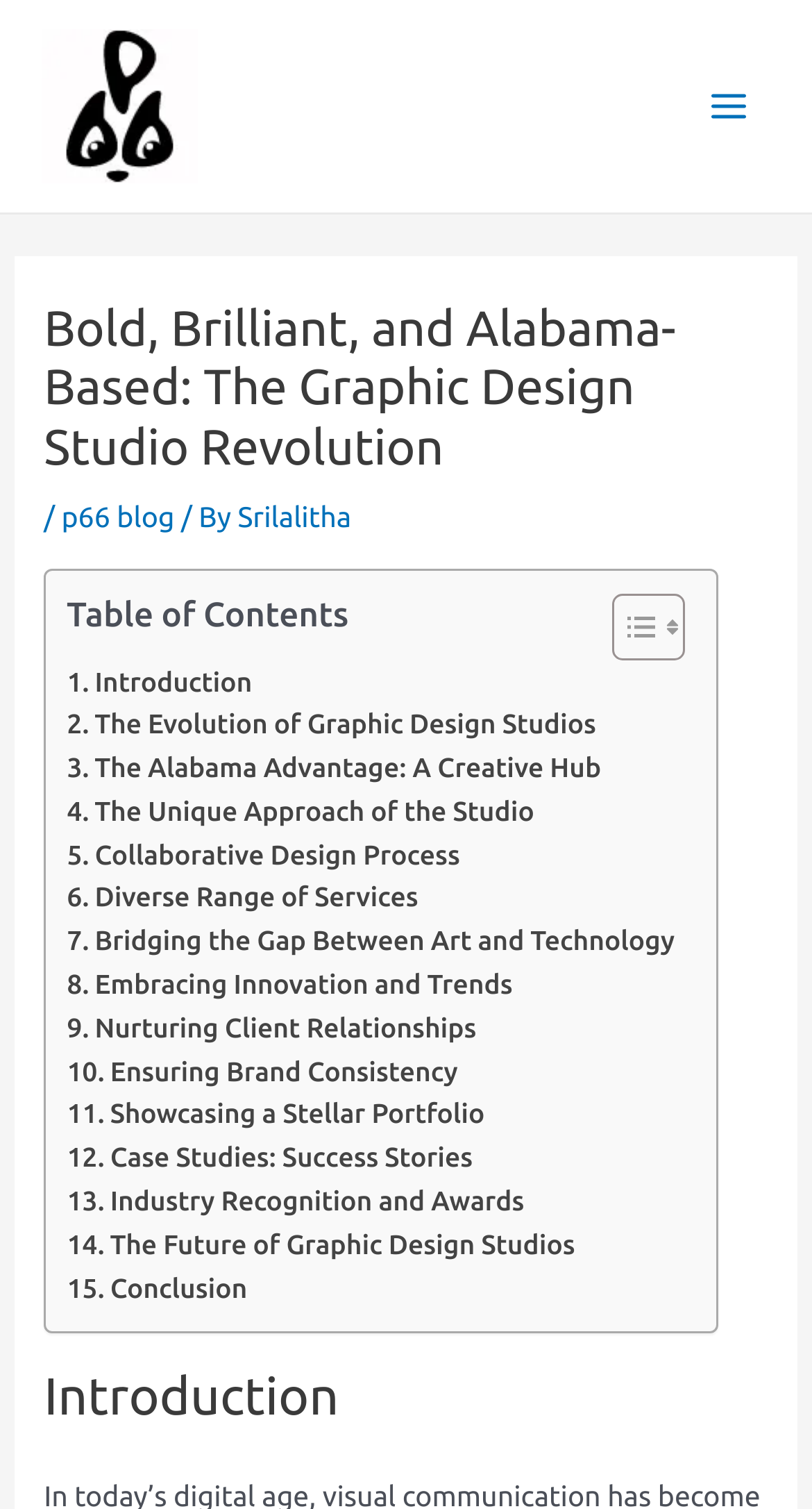Describe all the key features of the webpage in detail.

The webpage is about a graphic design studio, specifically highlighting its unique approach, services, and success stories. At the top, there is a logo image with a link to the studio's website, accompanied by a main menu button on the right side. Below the logo, there is a header section with a bold title "Bold, Brilliant, and Alabama-Based: The Graphic Design Studio Revolution" and a subtitle "p66 blog / By Srilalitha".

The main content area is divided into sections, with a table of contents on the left side, listing various topics such as "The Evolution of Graphic Design Studios", "The Alabama Advantage", and "Conclusion". Each topic is a clickable link, and some have accompanying icons. The table of contents is toggleable, with an arrow icon to expand or collapse it.

To the right of the table of contents, there is a series of links, each representing a section of the article. These links are arranged vertically, with the first one being "Introduction", followed by other topics such as "The Unique Approach of the Studio", "Collaborative Design Process", and so on.

At the very bottom of the page, there is a heading "Introduction" which likely marks the beginning of the article's content. Throughout the page, there are several images, including the logo, icons, and possibly other graphics related to the design studio.